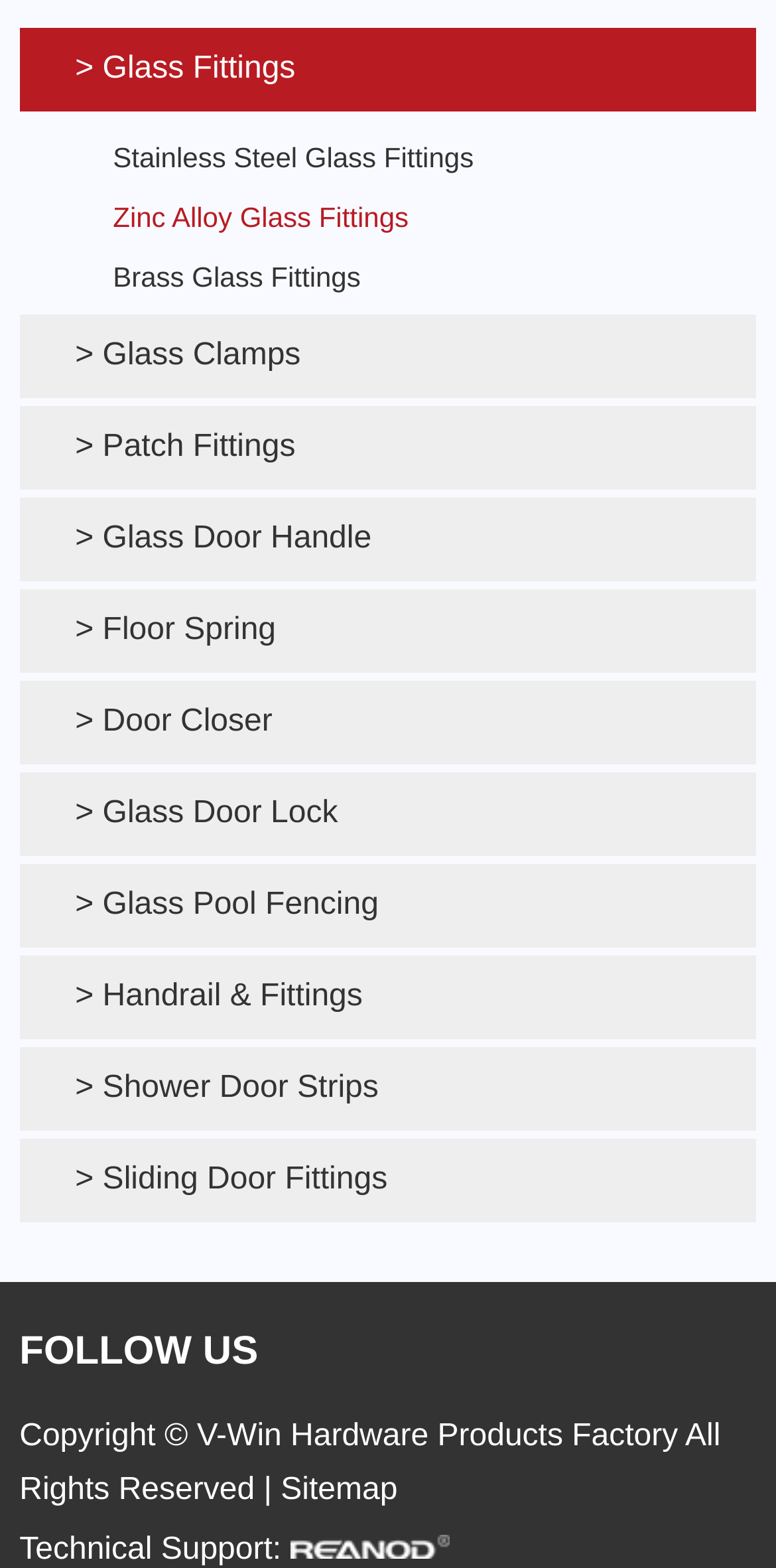Please specify the bounding box coordinates of the element that should be clicked to execute the given instruction: 'Contact Technical Support'. Ensure the coordinates are four float numbers between 0 and 1, expressed as [left, top, right, bottom].

[0.374, 0.978, 0.579, 1.0]